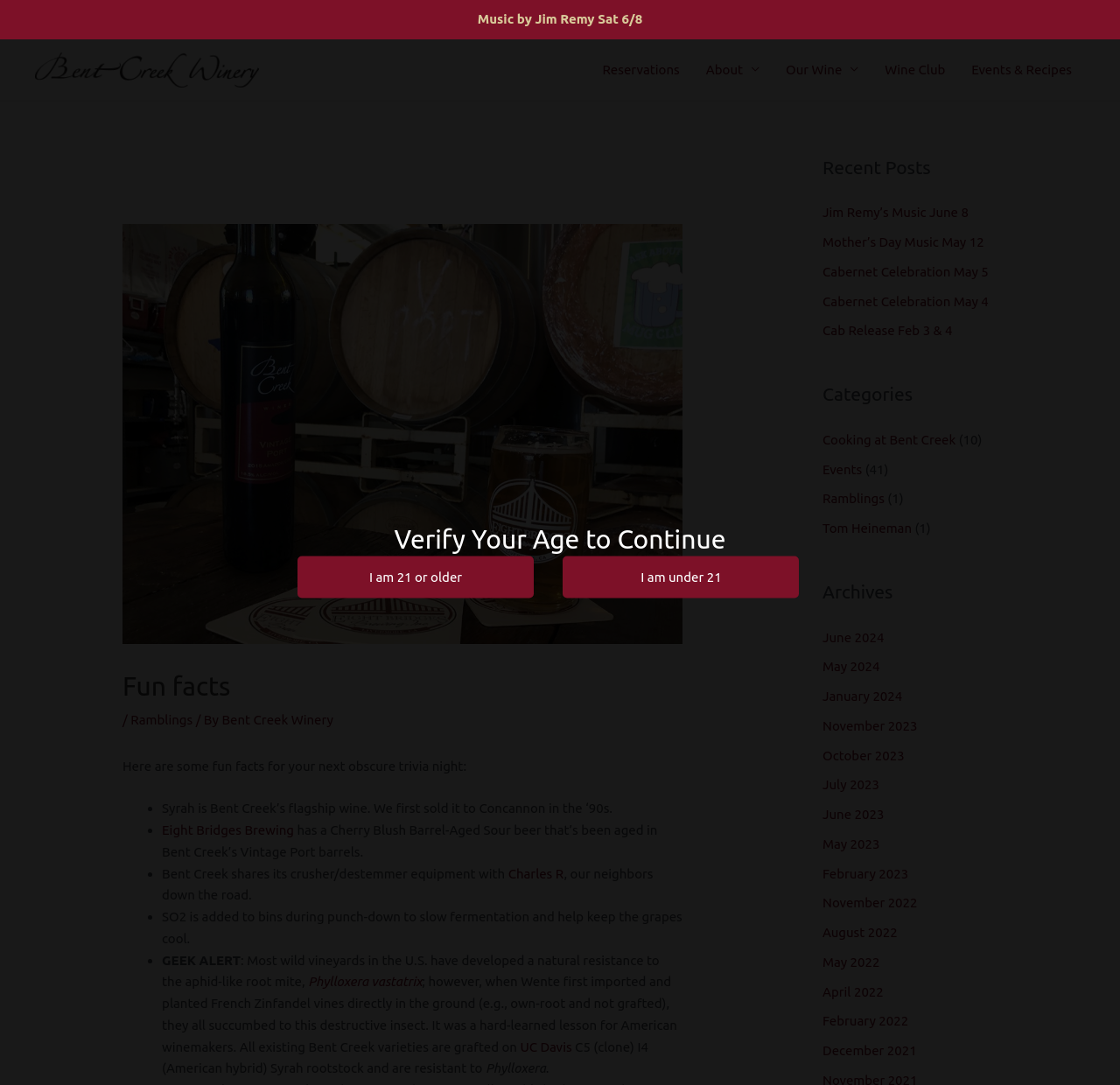Please identify the bounding box coordinates of the clickable region that I should interact with to perform the following instruction: "Check recent posts". The coordinates should be expressed as four float numbers between 0 and 1, i.e., [left, top, right, bottom].

[0.734, 0.142, 0.969, 0.167]